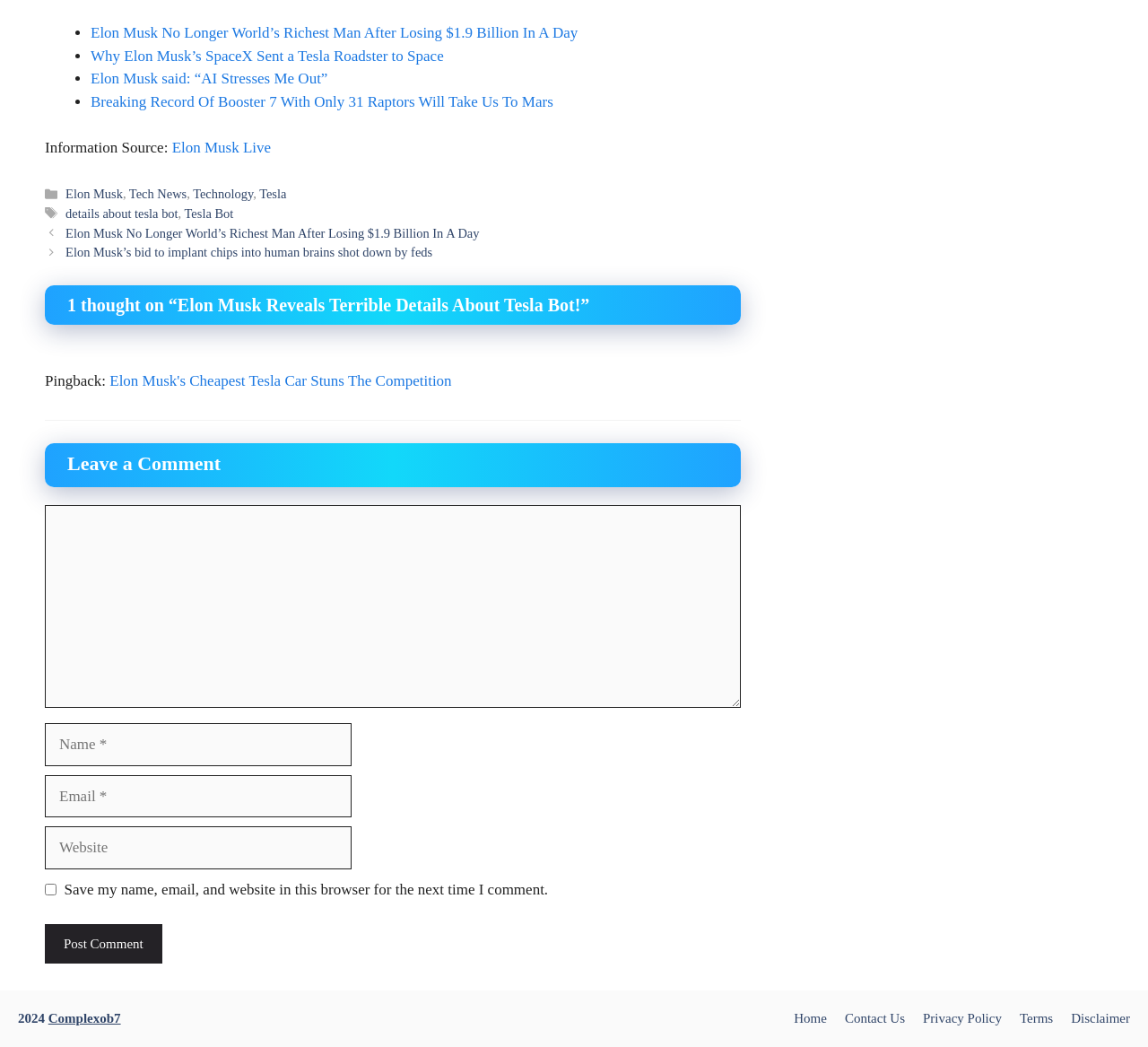Provide the bounding box coordinates of the HTML element described by the text: "Tech News".

[0.112, 0.178, 0.163, 0.192]